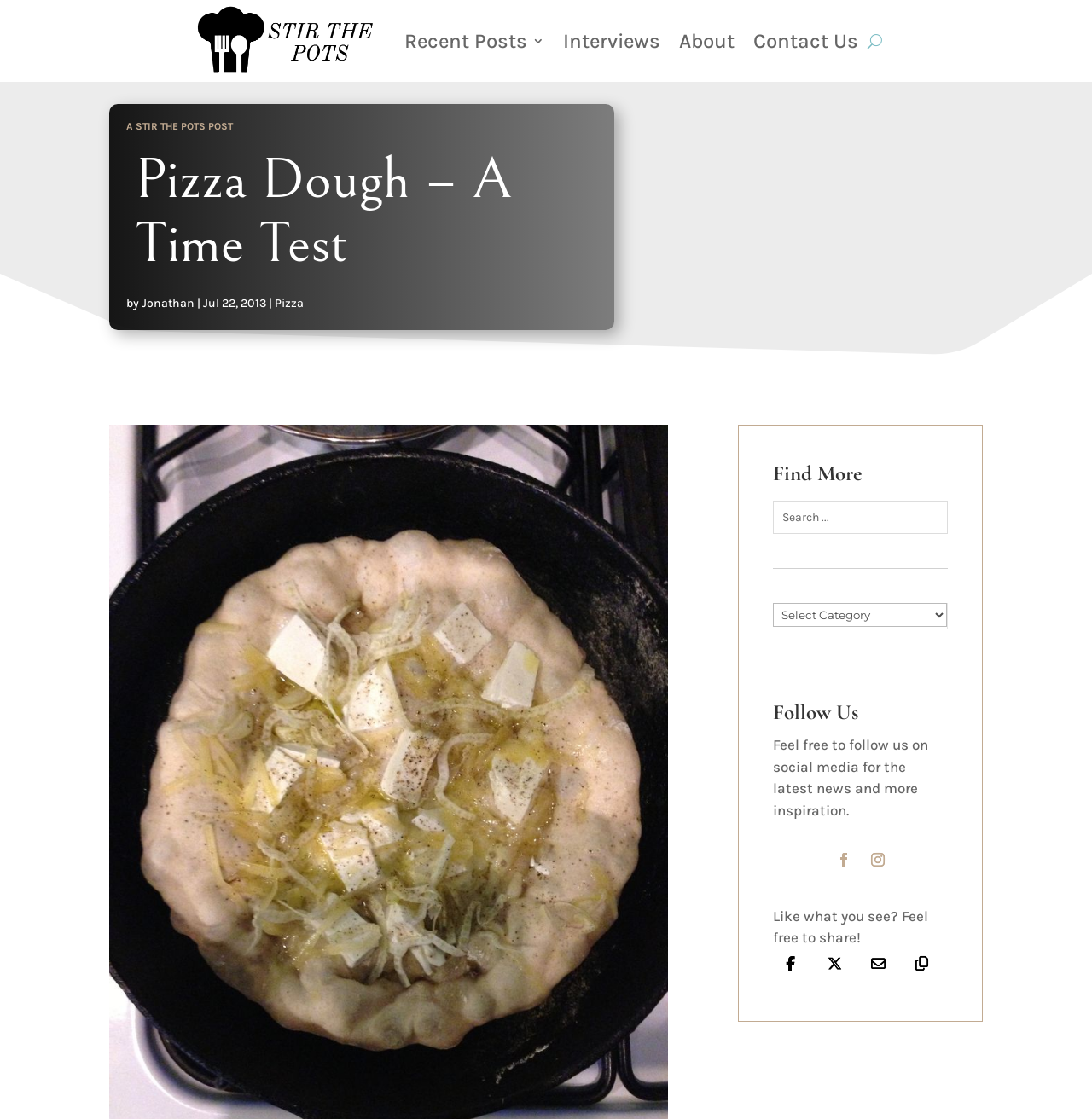Could you specify the bounding box coordinates for the clickable section to complete the following instruction: "visit the team page"?

None